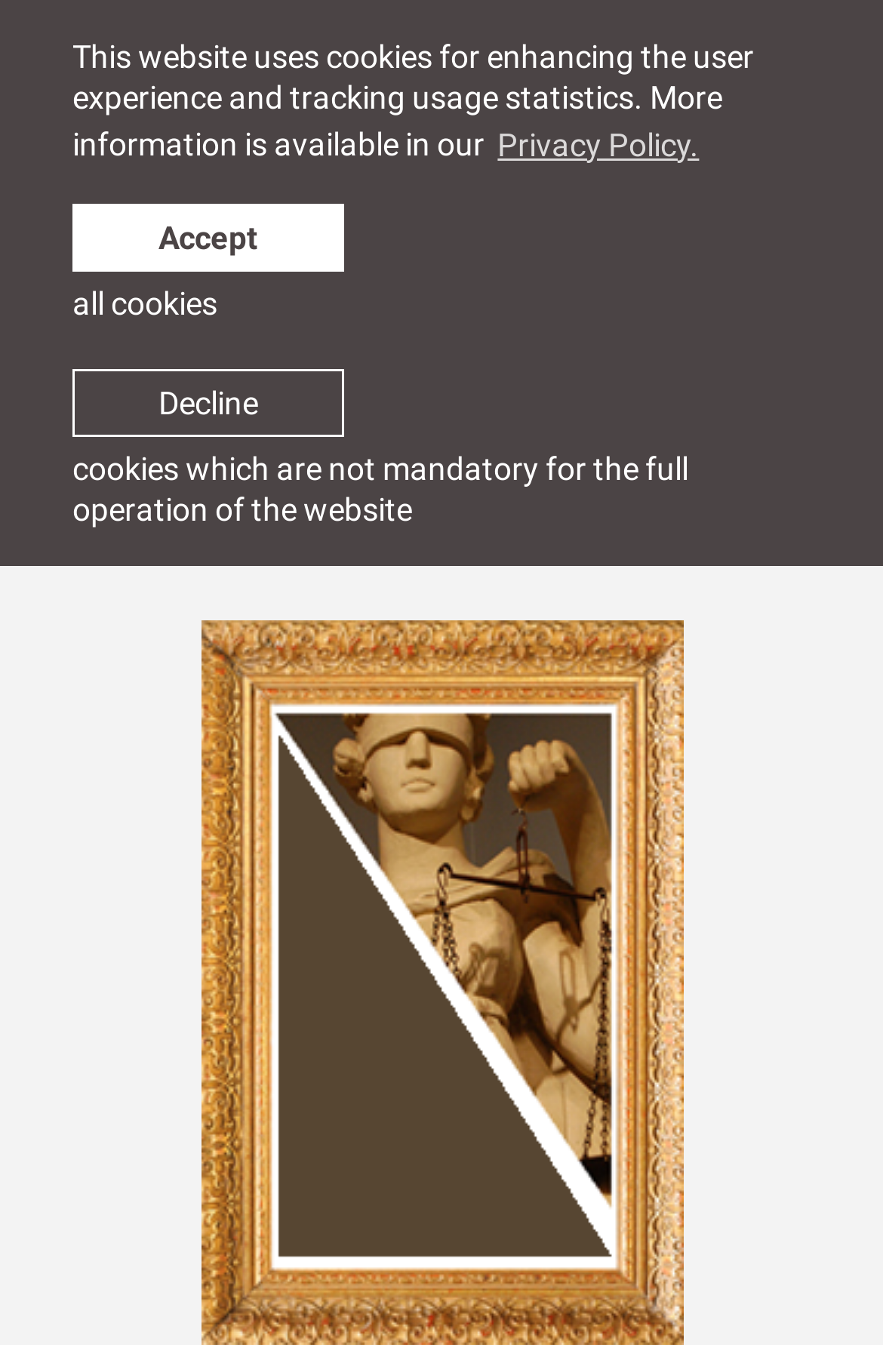Give a detailed account of the webpage, highlighting key information.

The webpage is about the Riga Graduate School of Law, specifically highlighting the RGSL Excellence Award. At the top of the page, there is a cookie consent dialog with a brief description of the website's cookie usage and a link to learn more about cookies. Below the description, there are two buttons: "deny cookies" and "allow cookies". 

On the top-left side of the page, there is a link, and on the top-right side, there is another link accompanied by an image. 

The main content of the page is divided into sections. The first section has a heading "RGSL Excellence Award" and a time stamp "13 February 2014". There is also a link "←News" above the heading.